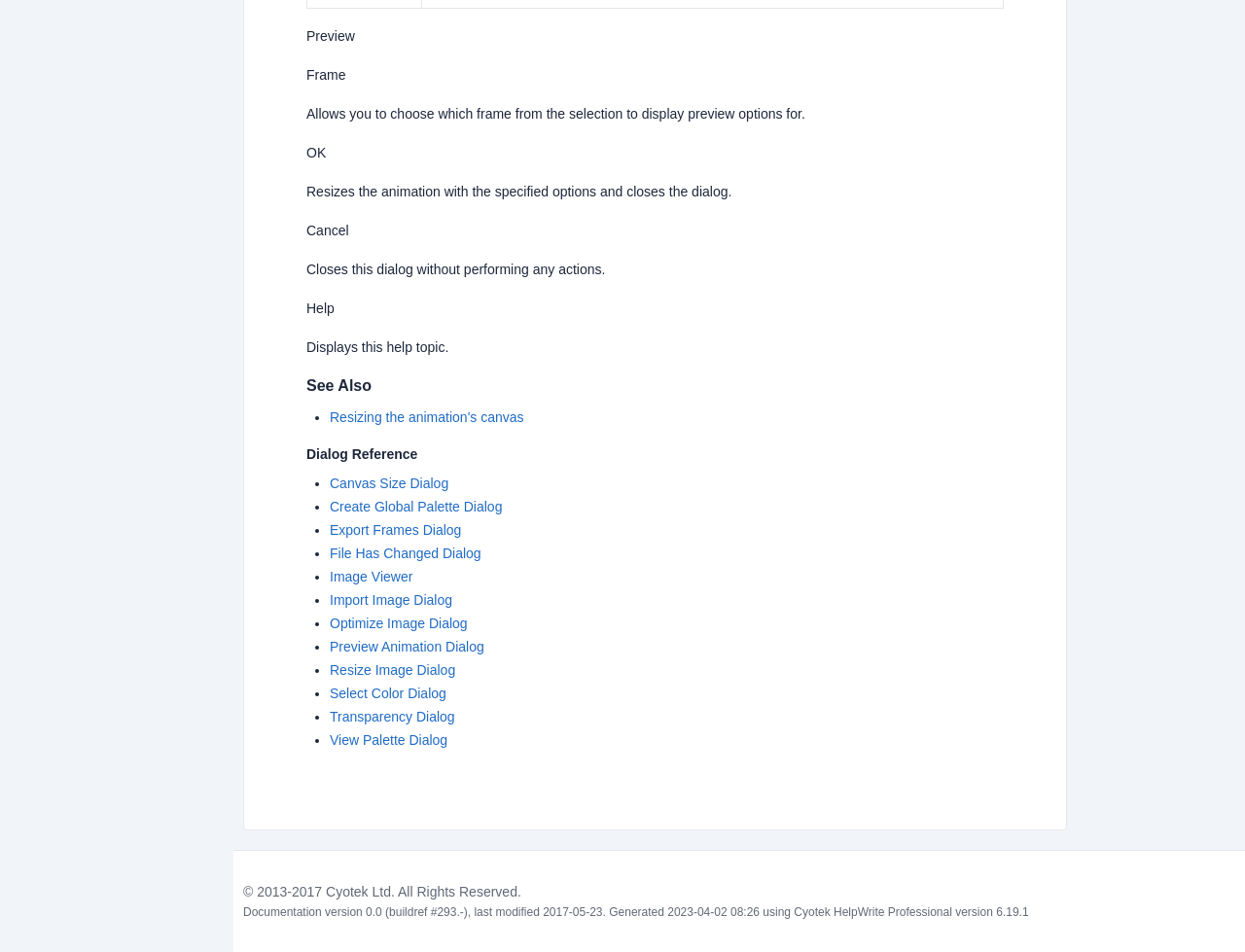What is the copyright year range?
Give a one-word or short phrase answer based on the image.

2013-2017